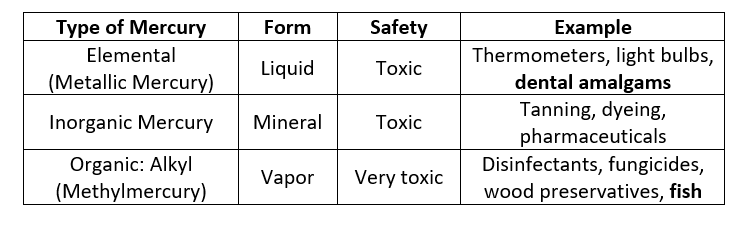What is Organic: Alkyl (Methylmercury) typically associated with?
Provide an in-depth and detailed explanation in response to the question.

The table highlights that Organic: Alkyl (Methylmercury) is recognized as vapor and is very toxic, typically associated with substances such as disinfectants, fungicides, wood preservatives, and fish.